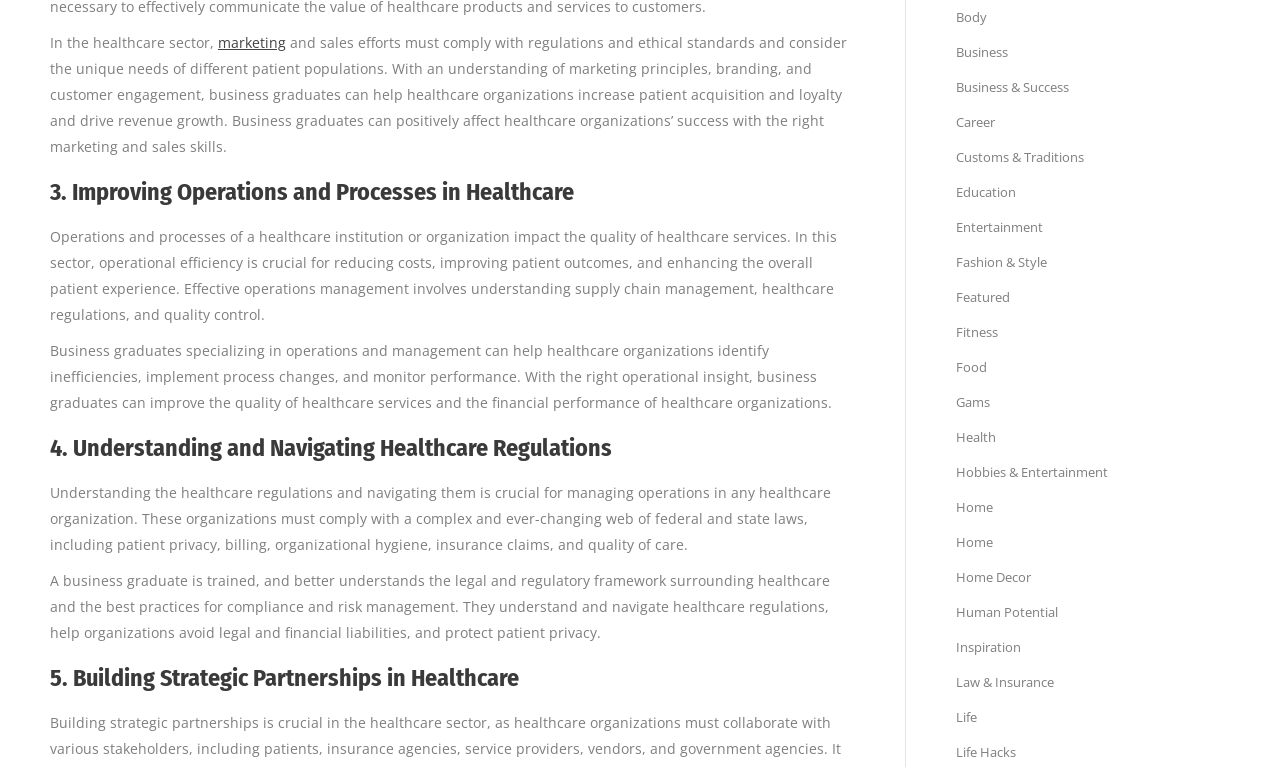Identify the bounding box coordinates for the UI element described as: "Home Decor". The coordinates should be provided as four floats between 0 and 1: [left, top, right, bottom].

[0.747, 0.741, 0.805, 0.764]